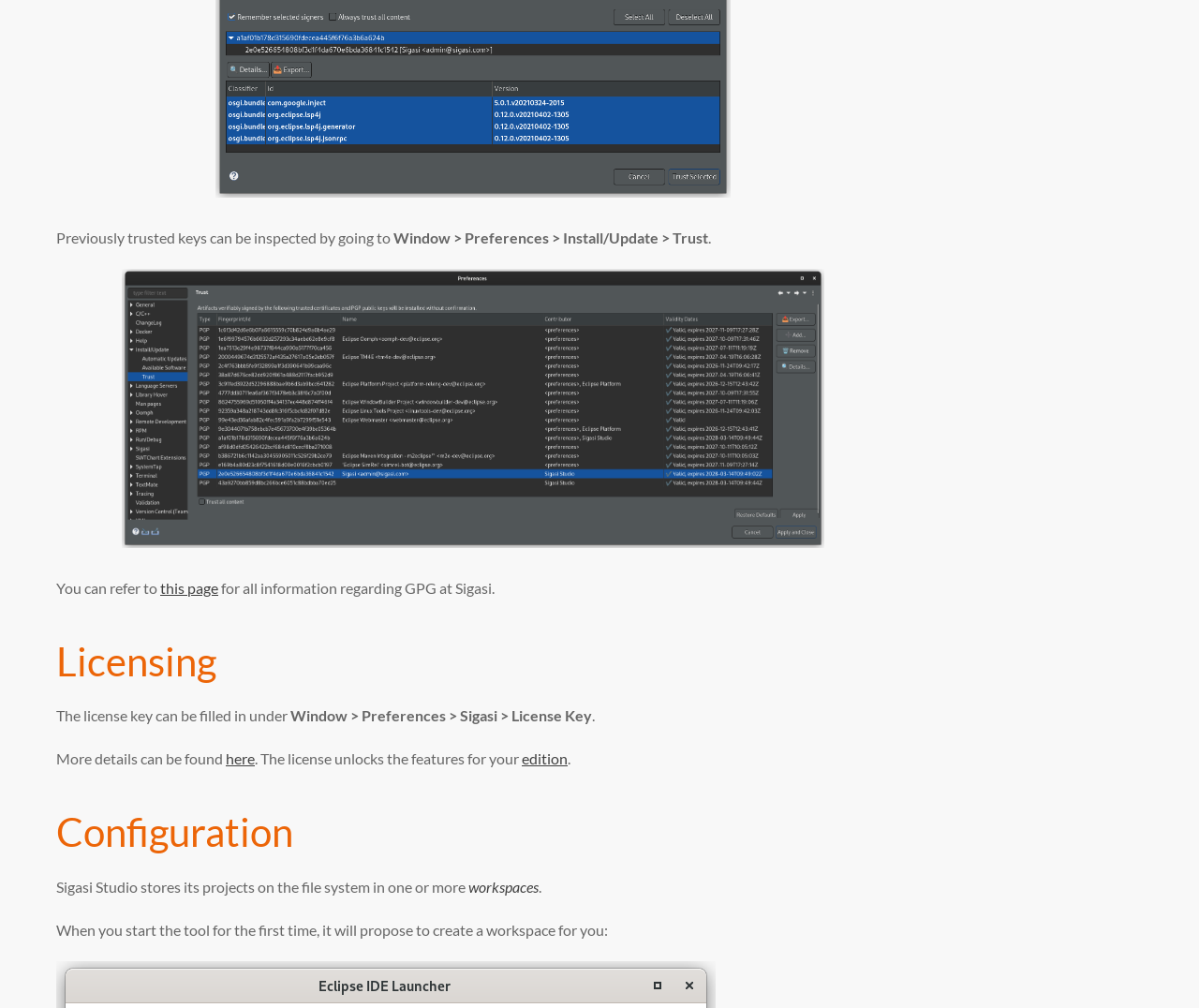Can you find the bounding box coordinates for the UI element given this description: "Privacy Policy"? Provide the coordinates as four float numbers between 0 and 1: [left, top, right, bottom].

[0.489, 0.449, 0.543, 0.461]